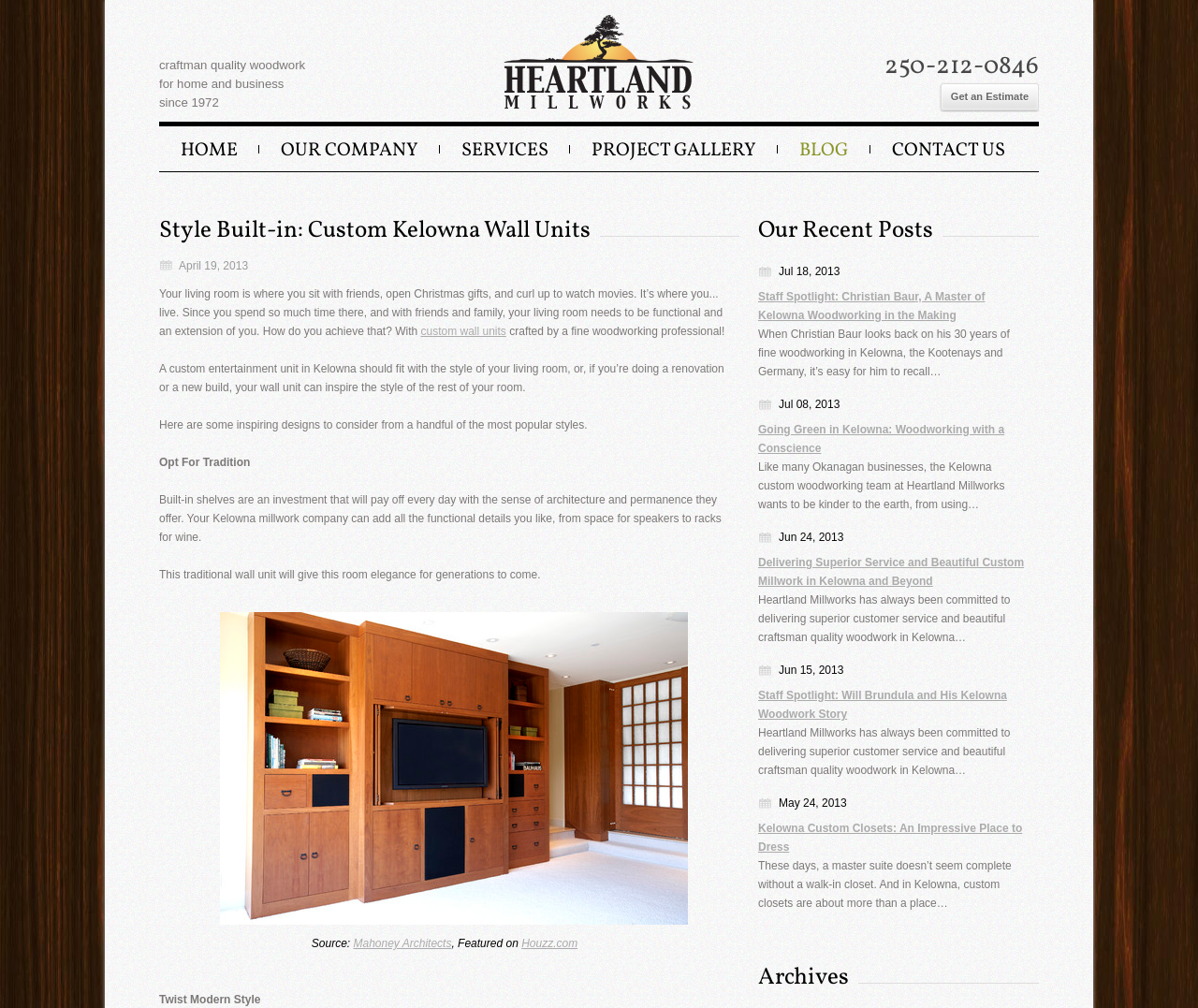Please answer the following question using a single word or phrase: 
What is the topic of the blog post?

Custom Kelowna Wall Units